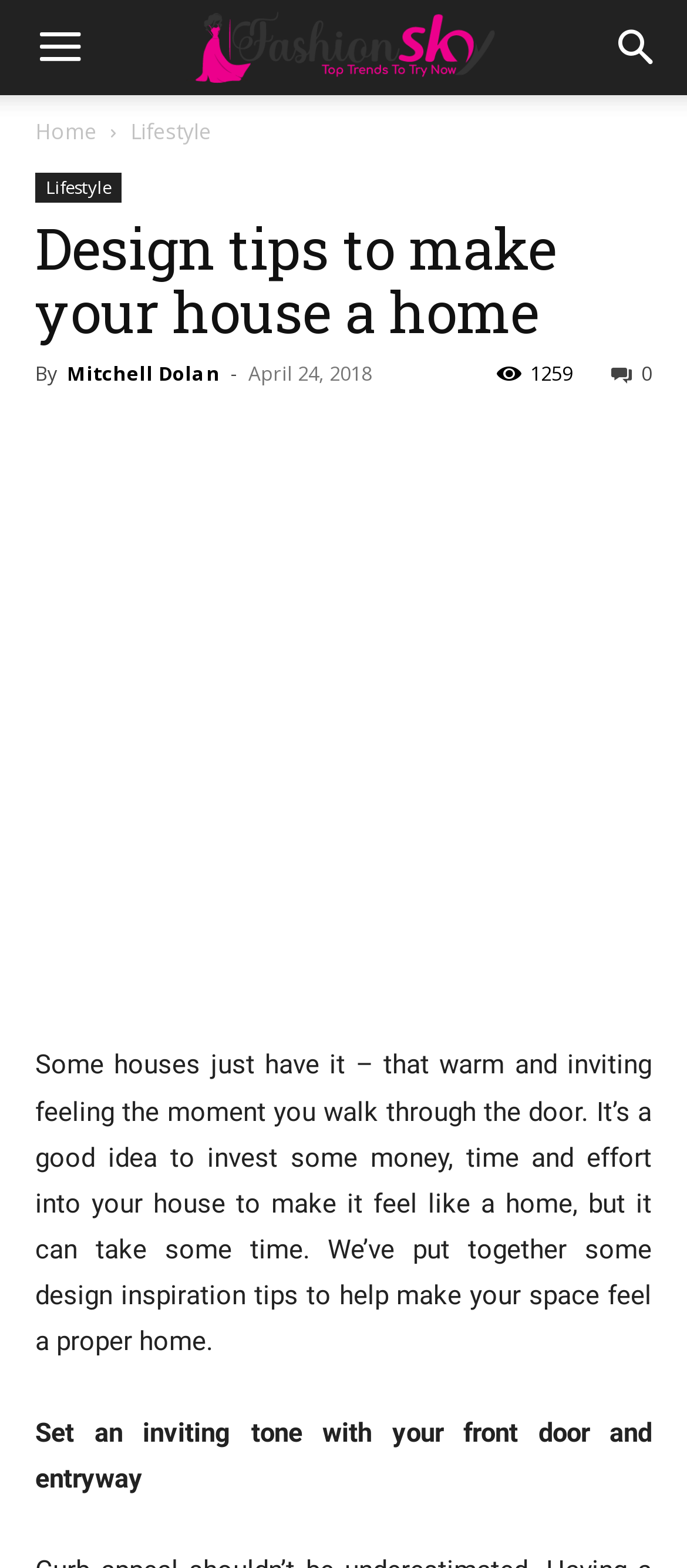Locate the bounding box coordinates of the element to click to perform the following action: 'Read the article by Mitchell Dolan'. The coordinates should be given as four float values between 0 and 1, in the form of [left, top, right, bottom].

[0.097, 0.229, 0.321, 0.246]